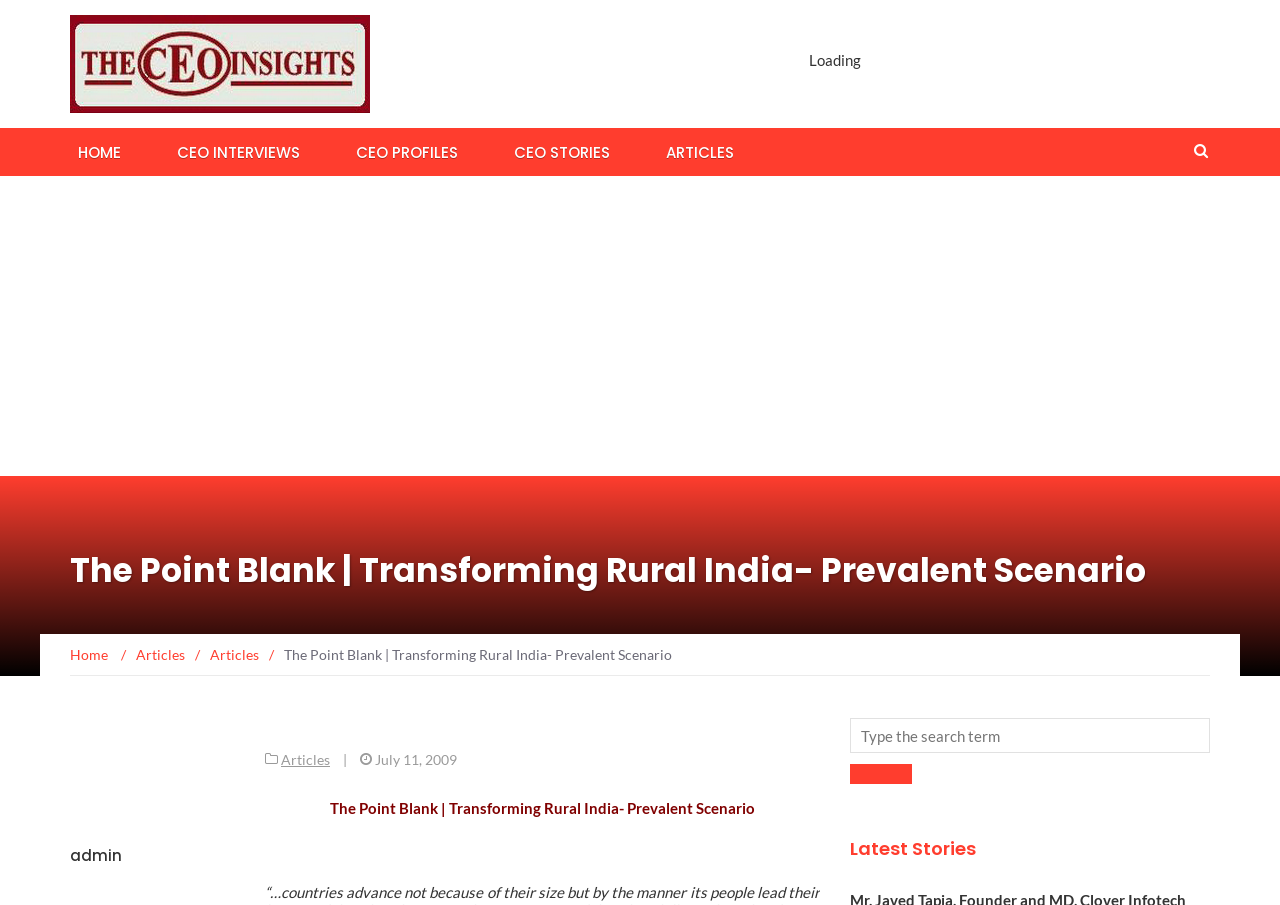Identify the bounding box for the UI element that is described as follows: "Articles".

[0.164, 0.714, 0.202, 0.733]